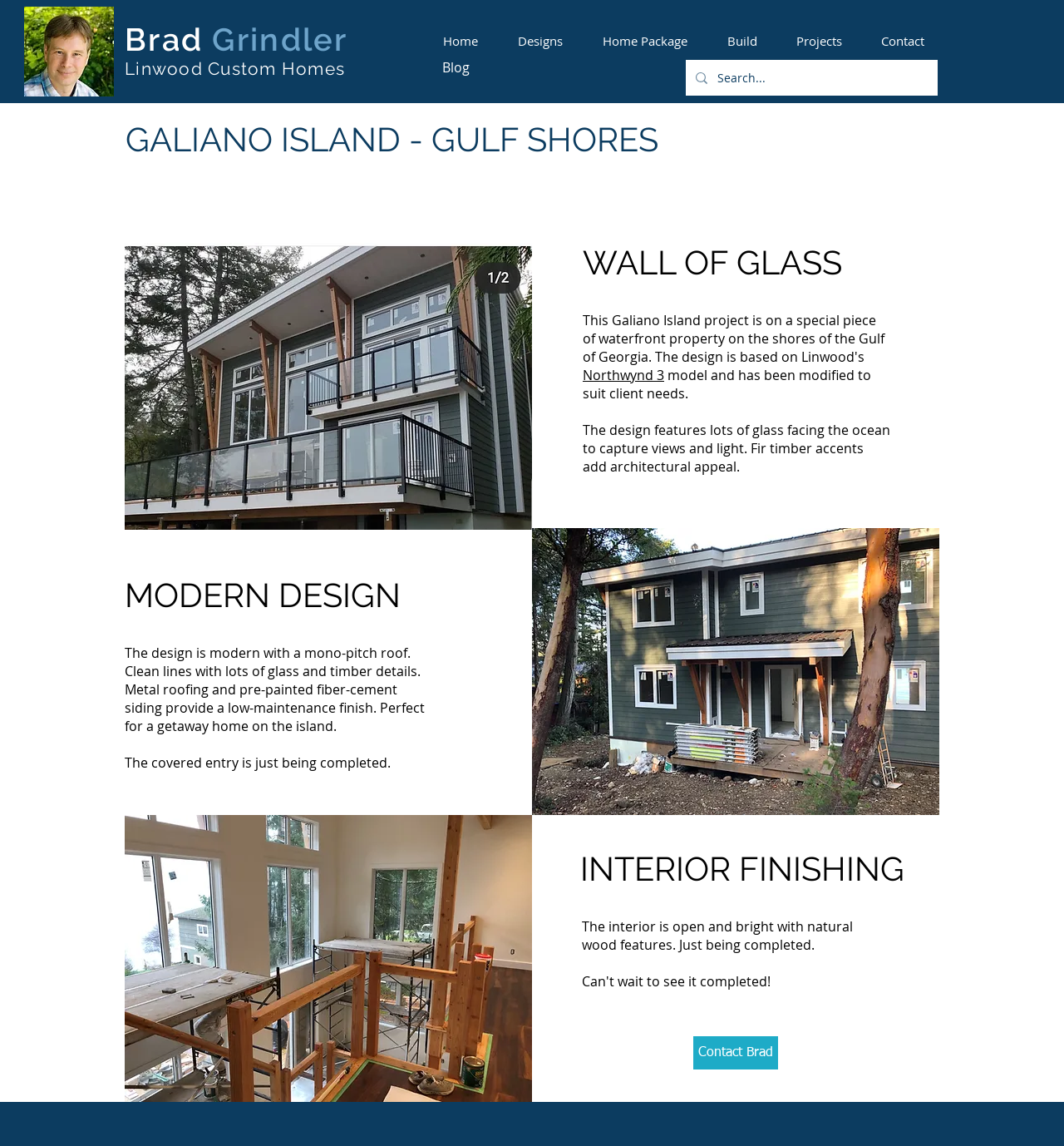Locate the bounding box coordinates of the clickable element to fulfill the following instruction: "Contact Brad". Provide the coordinates as four float numbers between 0 and 1 in the format [left, top, right, bottom].

[0.652, 0.904, 0.731, 0.933]